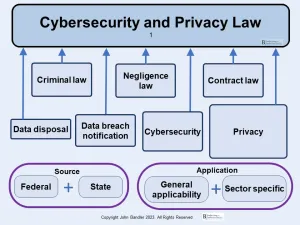Provide a brief response to the question using a single word or phrase: 
Who is the author of the image?

John Bandler